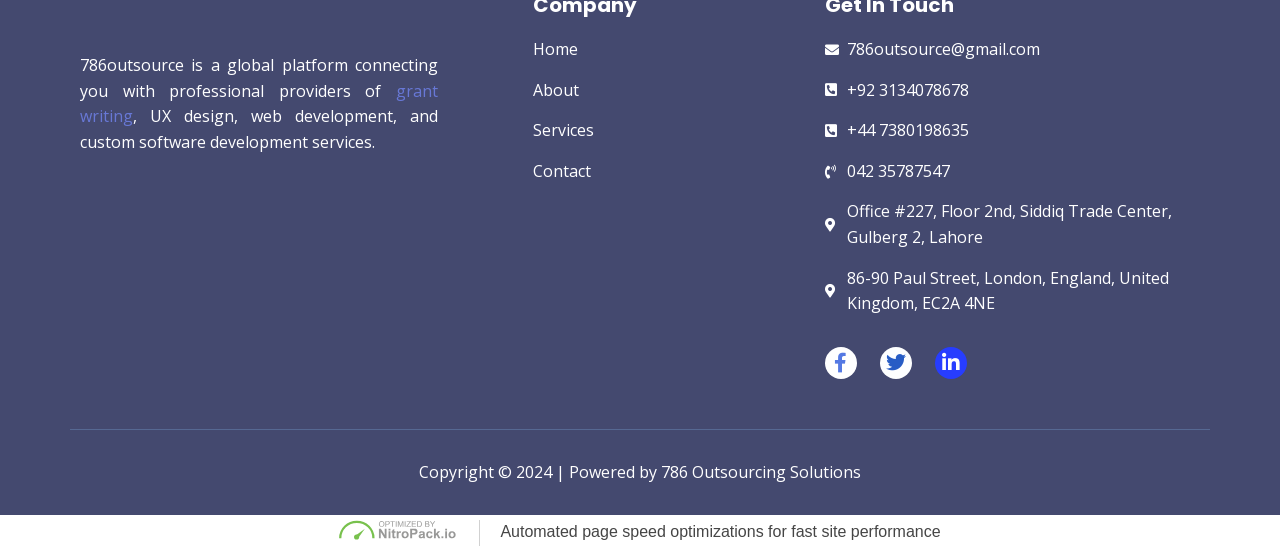What services does 786outsource provide?
Based on the image, give a concise answer in the form of a single word or short phrase.

grant writing, UX design, web development, custom software development